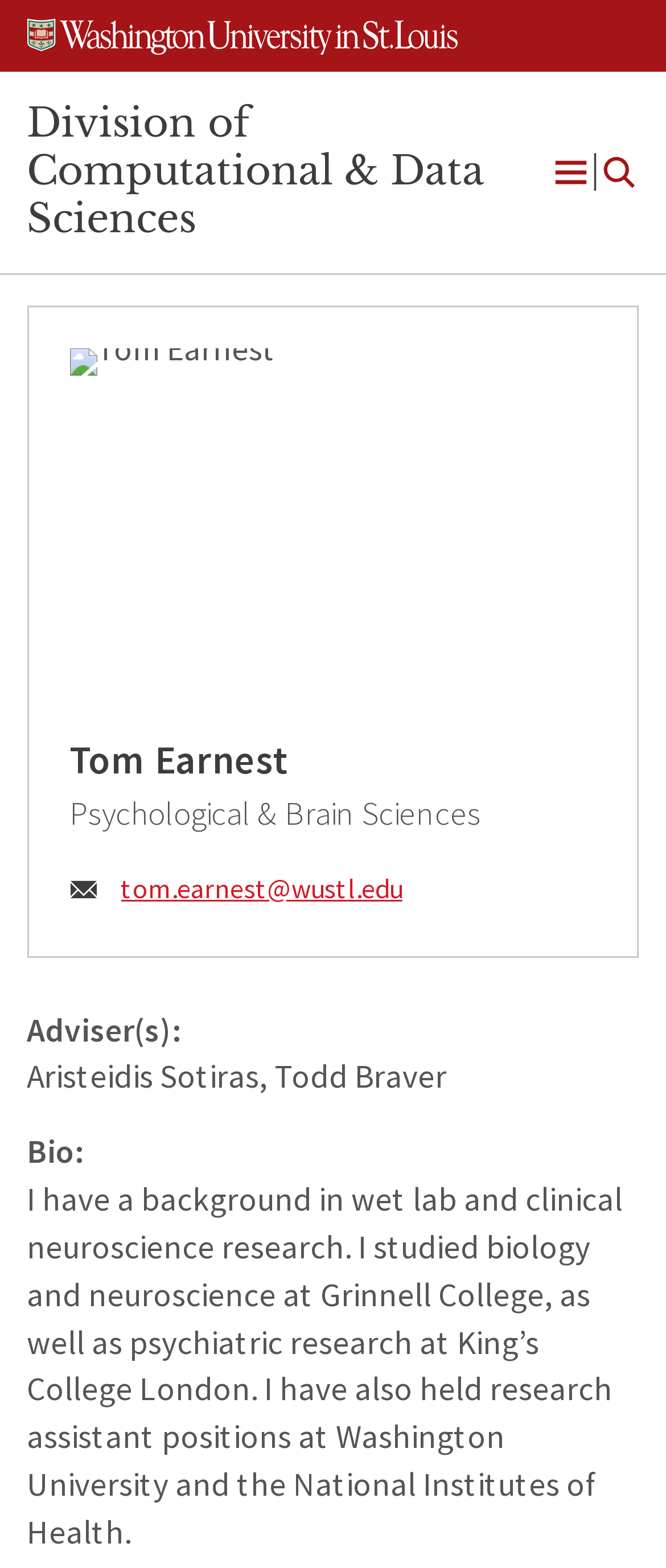What is the name of the division Tom Earnest is associated with?
Please use the image to provide an in-depth answer to the question.

Based on the webpage, Tom Earnest is associated with the Division of Computational & Data Sciences, which is mentioned as a link on the webpage.